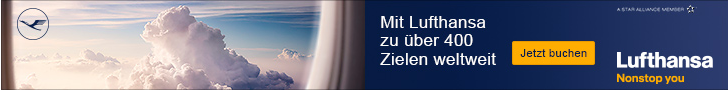Analyze the image and describe all the key elements you observe.

This advertisement showcases a captivating view from an airplane window, featuring a picturesque landscape of fluffy clouds beneath a blue sky. Accompanying the image is a message promoting Lufthansa, highlighting their extensive network of over 400 destinations worldwide. The text invites viewers to book their flights with Lufthansa, emphasizing the convenience of non-stop travel options and encouraging exploration of various global locales. The airline's logo is prominently displayed alongside the call to action, "Jetzt buchen" (Book now), making this a compelling invitation for travel enthusiasts.